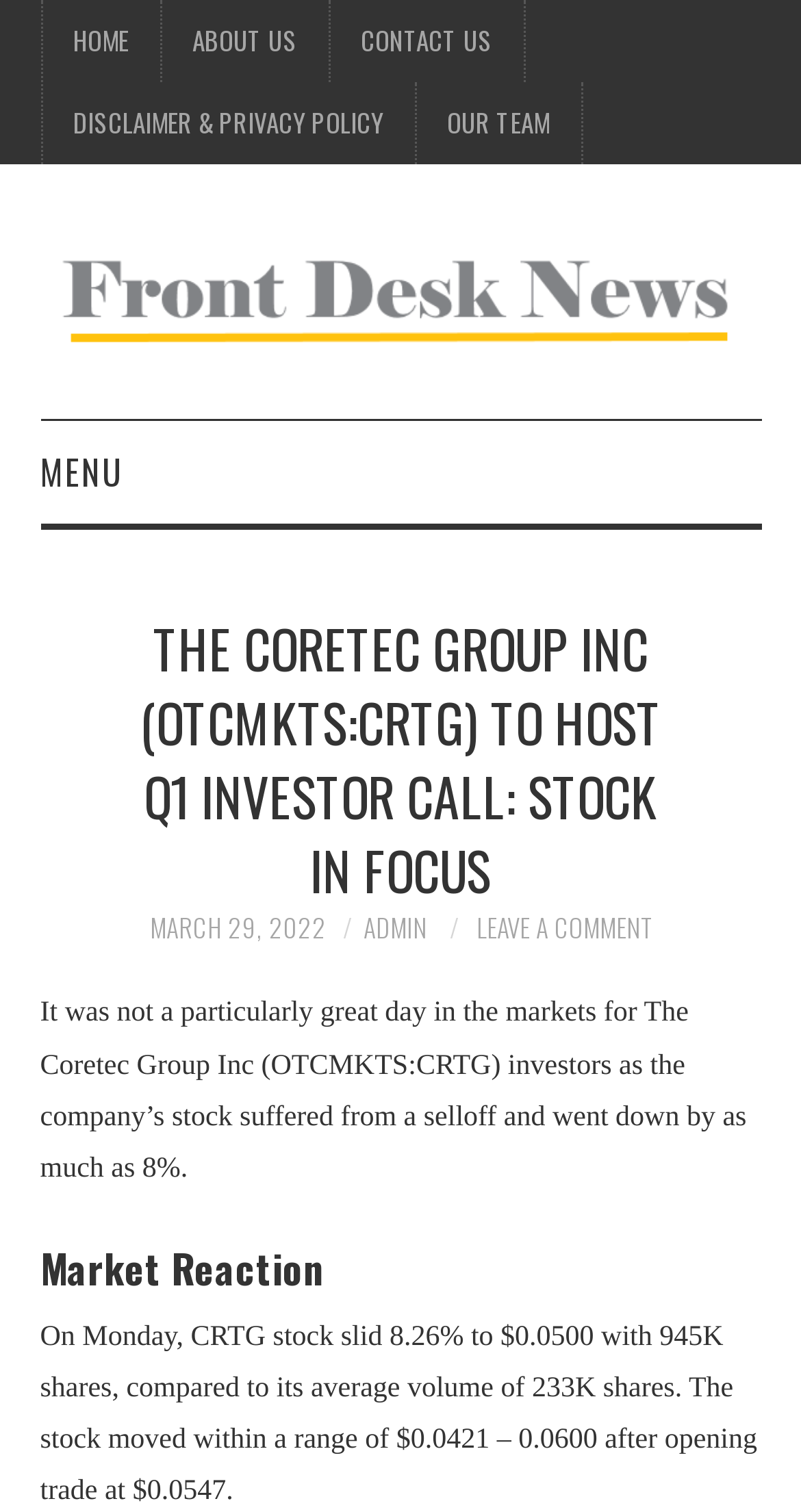Articulate a detailed summary of the webpage's content and design.

The webpage is focused on The Coretec Group Inc (OTCMKTS:CRTG) and its stock performance. At the top, there are five links: "HOME", "ABOUT US", "CONTACT US", "DISCLAIMER & PRIVACY POLICY", and "OUR TEAM", aligned horizontally across the page. Below these links, there is a prominent link "Front Desk News" with an accompanying image. 

To the right of the "Front Desk News" link, there is a "MENU" link, followed by four more links: "BUSINESS", "COMPANIES", "SCIENCE", and "TECHNOLOGY", stacked vertically. 

The main content of the page is divided into sections. The first section has a heading "THE CORETEC GROUP INC (OTCMKTS:CRTG) TO HOST Q1 INVESTOR CALL: STOCK IN FOCUS" and is accompanied by a link to the date "MARCH 29, 2022" and another link to the author "ADMIN". There is also a link to "LEAVE A COMMENT" at the bottom of this section.

Below this section, there is a paragraph of text discussing the stock performance of The Coretec Group Inc, stating that it was not a great day in the markets for the company's investors as the stock suffered from a selloff and went down by as much as 8%. 

The next section is headed "Market Reaction" and contains a paragraph of text describing the stock's movement on Monday, including the percentage decrease, the number of shares traded, and the range of prices.